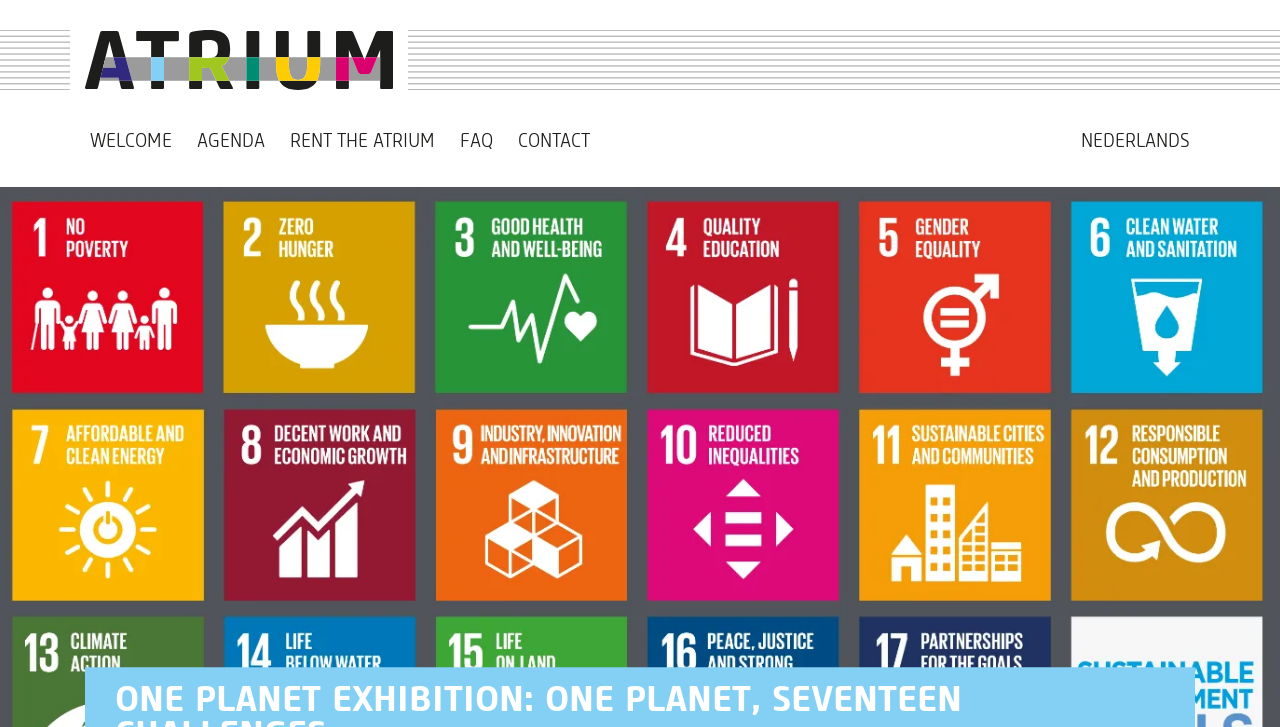Bounding box coordinates should be provided in the format (top-left x, top-left y, bottom-right x, bottom-right y) with all values between 0 and 1. Identify the bounding box for this UI element: FAQ

[0.355, 0.173, 0.389, 0.216]